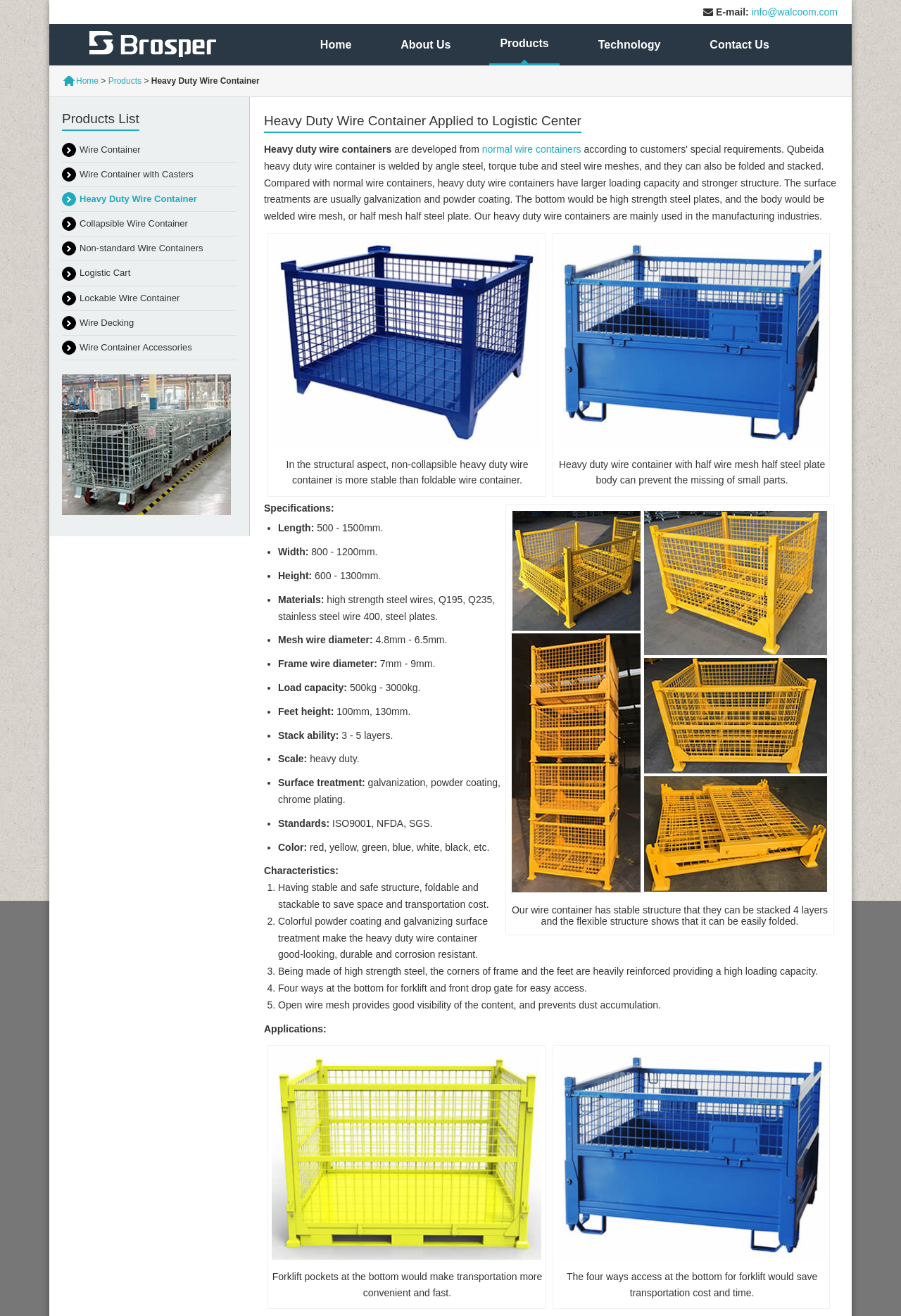What is the maximum load capacity of the wire container?
Using the image, provide a concise answer in one word or a short phrase.

3000kg